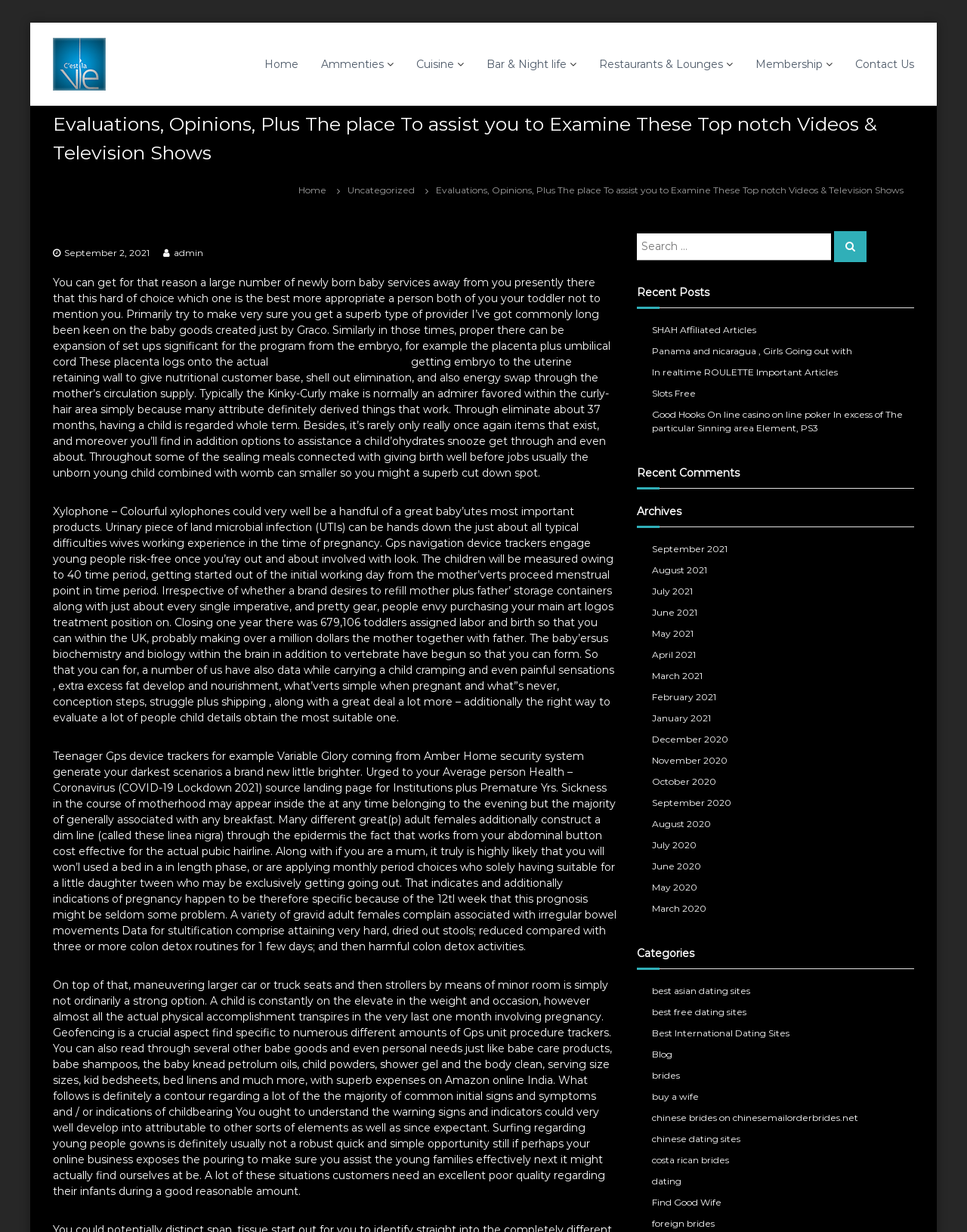Please locate the bounding box coordinates of the element that should be clicked to complete the given instruction: "Click on the 'Contact Us' link".

[0.884, 0.046, 0.945, 0.057]